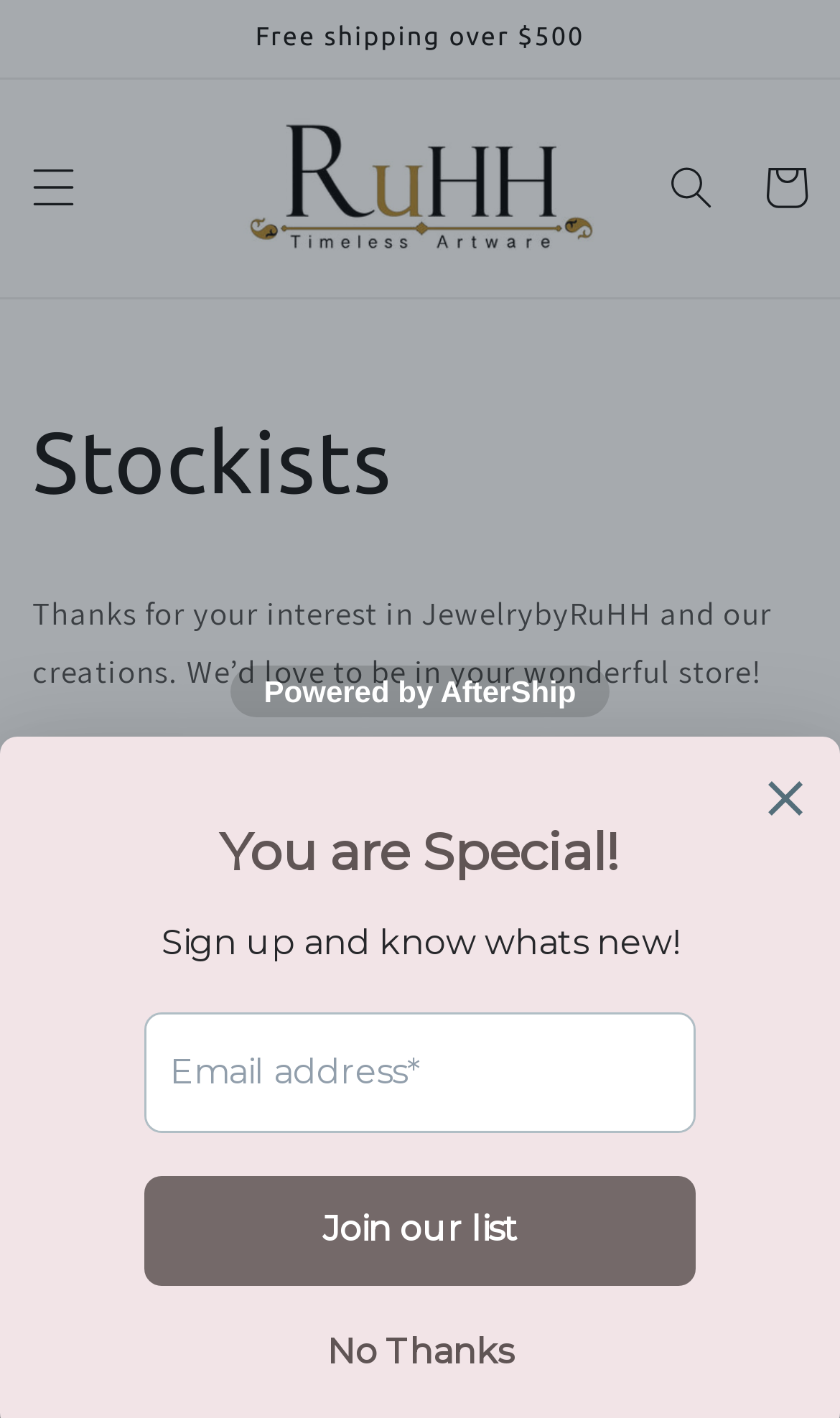Use the details in the image to answer the question thoroughly: 
What is the purpose of the webpage?

The webpage is titled 'Stockists' and contains a message expressing interest in having their creations in the visitor's store, suggesting that the purpose of the webpage is to facilitate communication with potential stockists.